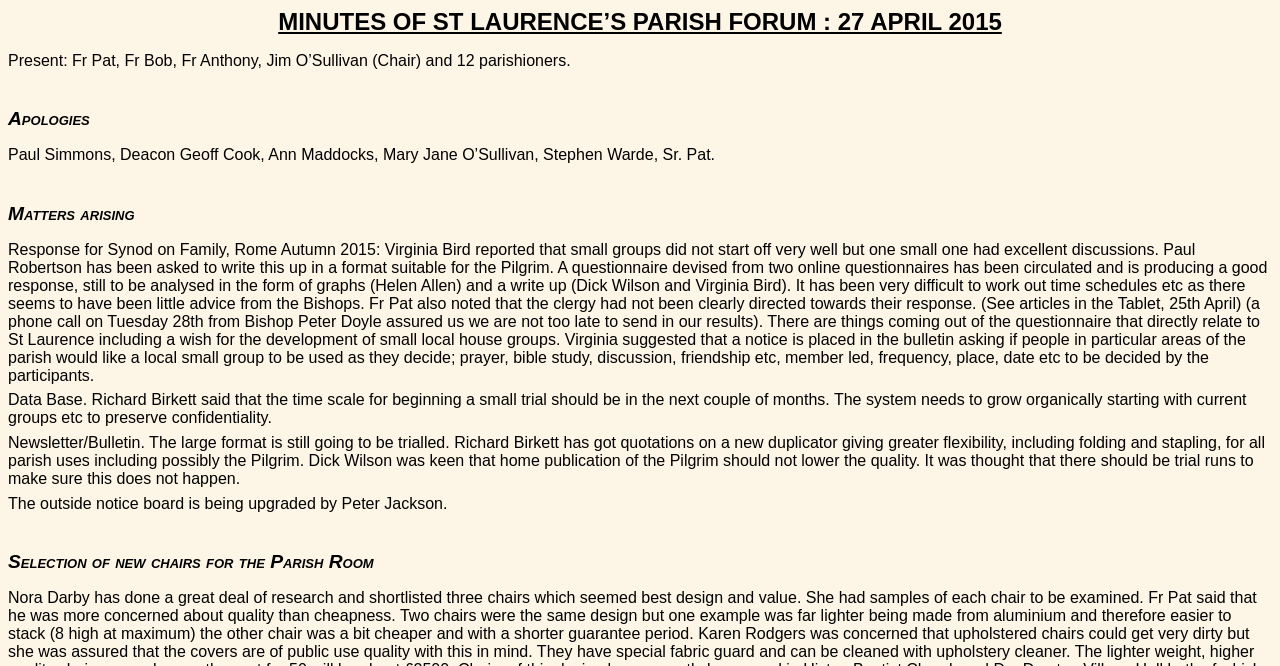Please determine the headline of the webpage and provide its content.

MINUTES OF ST LAURENCE’S PARISH FORUM : 27 APRIL 2015